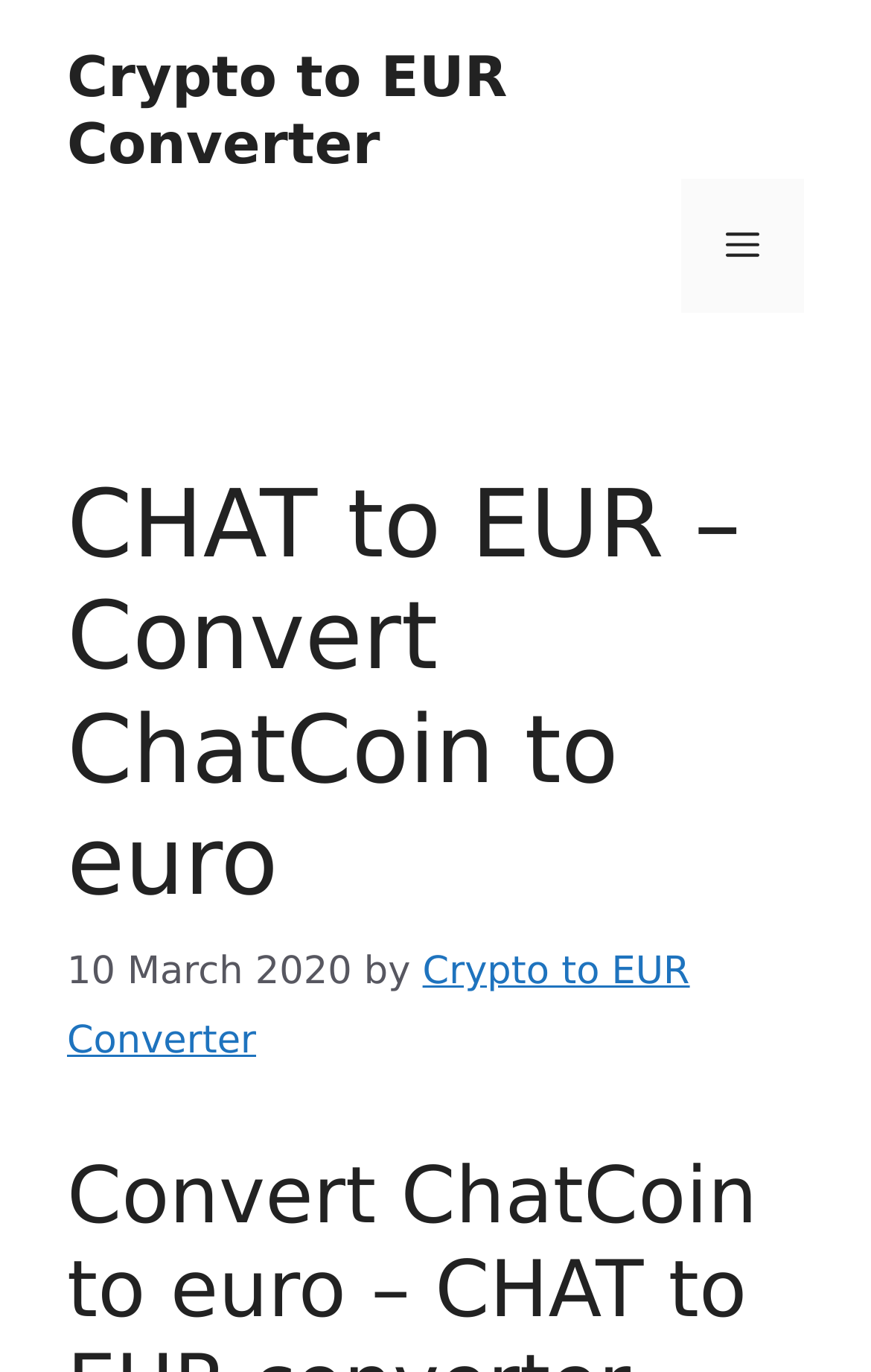Summarize the webpage comprehensively, mentioning all visible components.

The webpage is a cryptocurrency converter tool that allows users to convert ChatCoin to euro. At the top of the page, there is a banner that spans the entire width, taking up about a quarter of the page's height. Below the banner, there is a navigation section with a mobile toggle button on the right side, which can be expanded to reveal a menu.

To the left of the navigation section, there is a link to the "Crypto to EUR Converter" tool. Above this link, there is a heading that reads "CHAT to EUR – Convert ChatCoin to euro", which is the main title of the page. Below the heading, there is a timestamp that indicates the page was last updated on "10 March 2020", along with a mention of the author or source, "by Crypto to EUR Converter".

The layout of the page is organized, with clear headings and concise text. The main content of the page is likely to be a converter tool that allows users to input the amount of ChatCoin they want to convert to euro, but this is not explicitly mentioned in the provided accessibility tree.